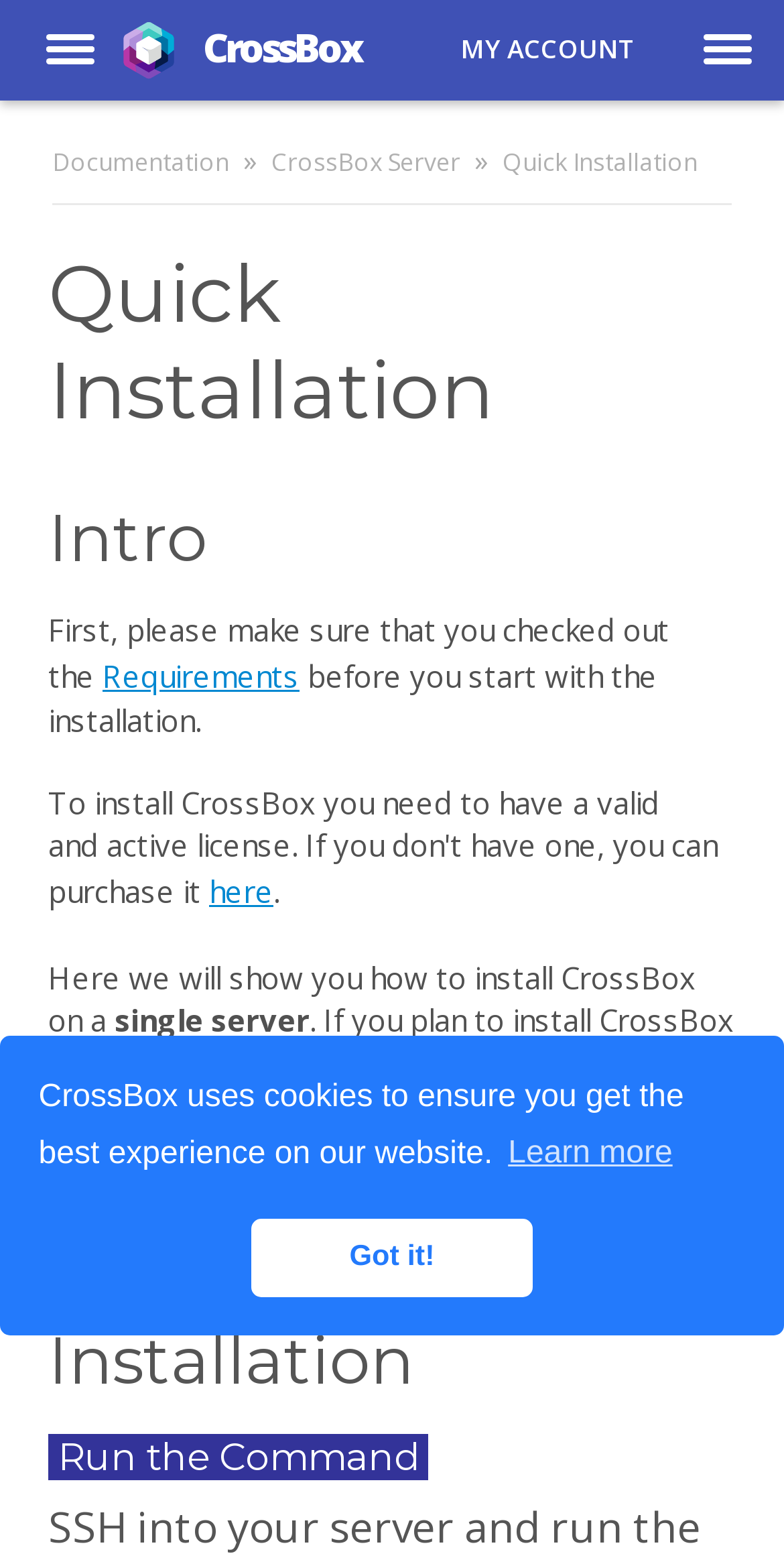Please identify the bounding box coordinates of the element that needs to be clicked to perform the following instruction: "Learn more about cookies".

[0.64, 0.718, 0.866, 0.759]